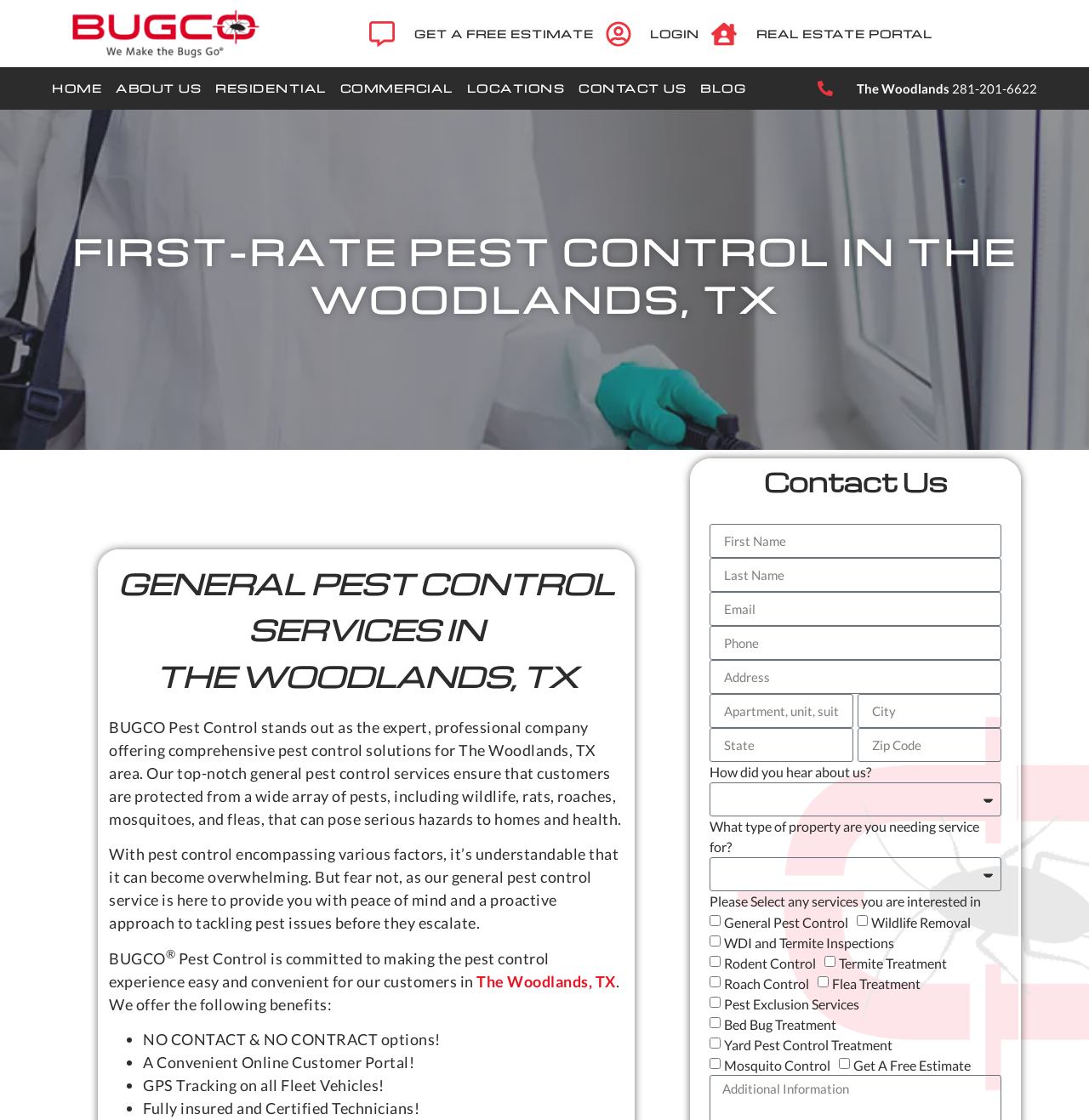Find the bounding box coordinates of the area to click in order to follow the instruction: "Click the BUGCO LOGO".

[0.055, 0.008, 0.25, 0.052]